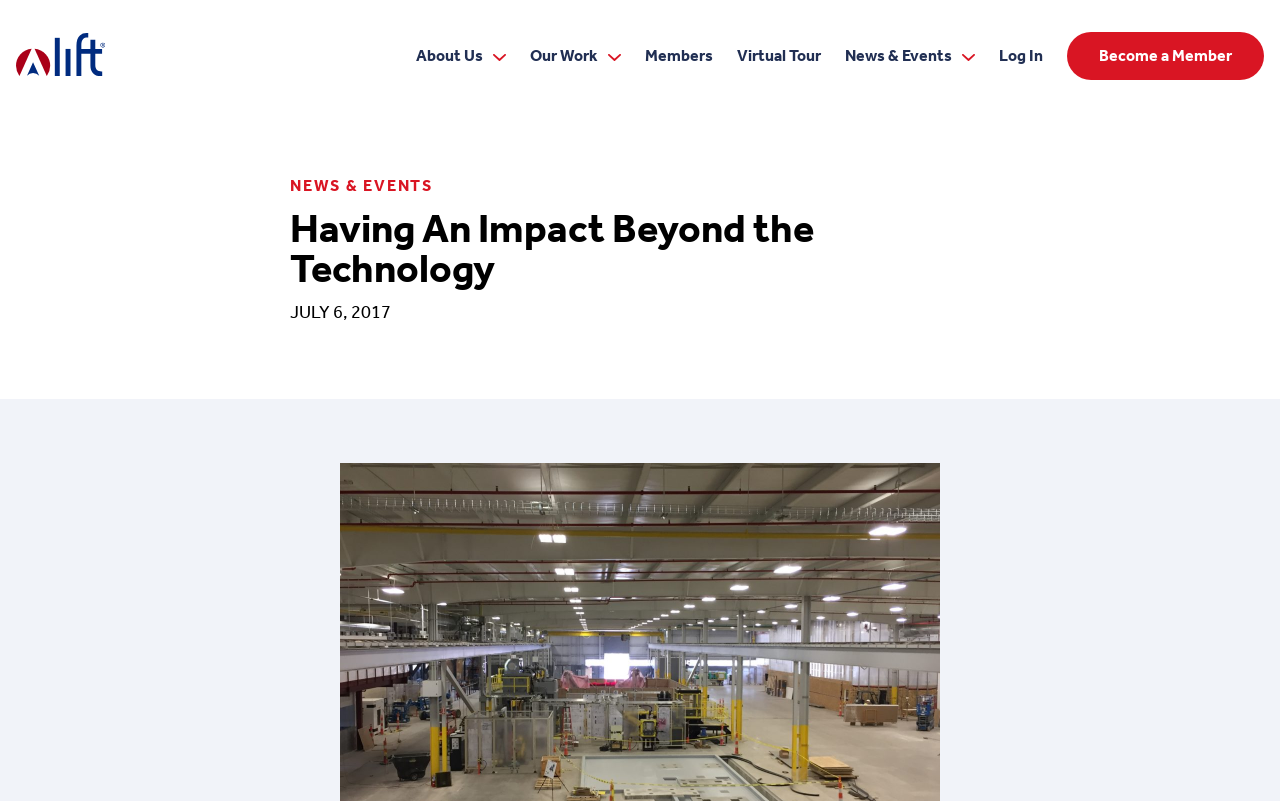Pinpoint the bounding box coordinates of the element that must be clicked to accomplish the following instruction: "view news and events". The coordinates should be in the format of four float numbers between 0 and 1, i.e., [left, top, right, bottom].

[0.651, 0.0, 0.771, 0.14]